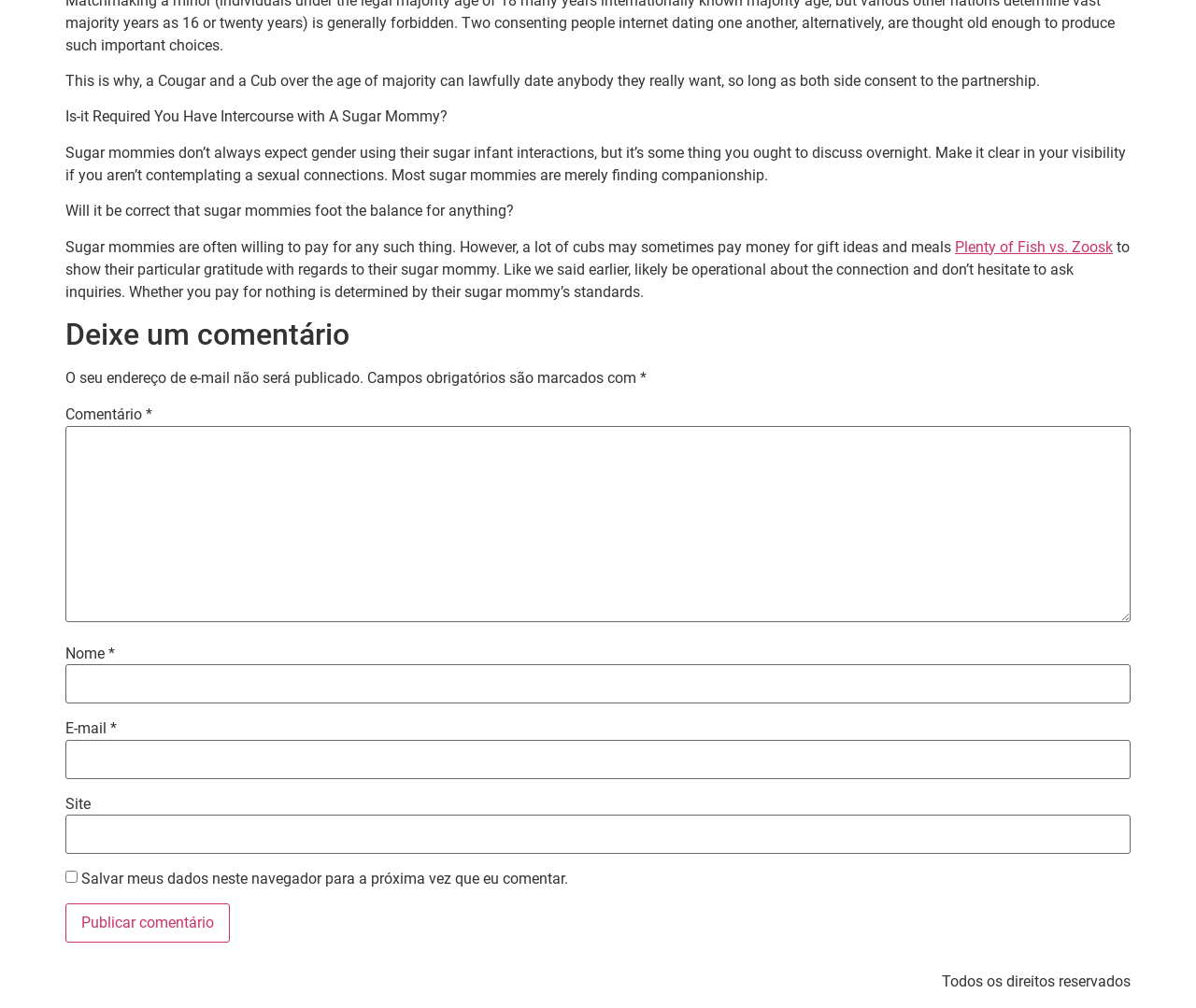Is it necessary to pay for gifts and meals in a sugar mommy-cub relationship?
Look at the image and answer the question with a single word or phrase.

Not always